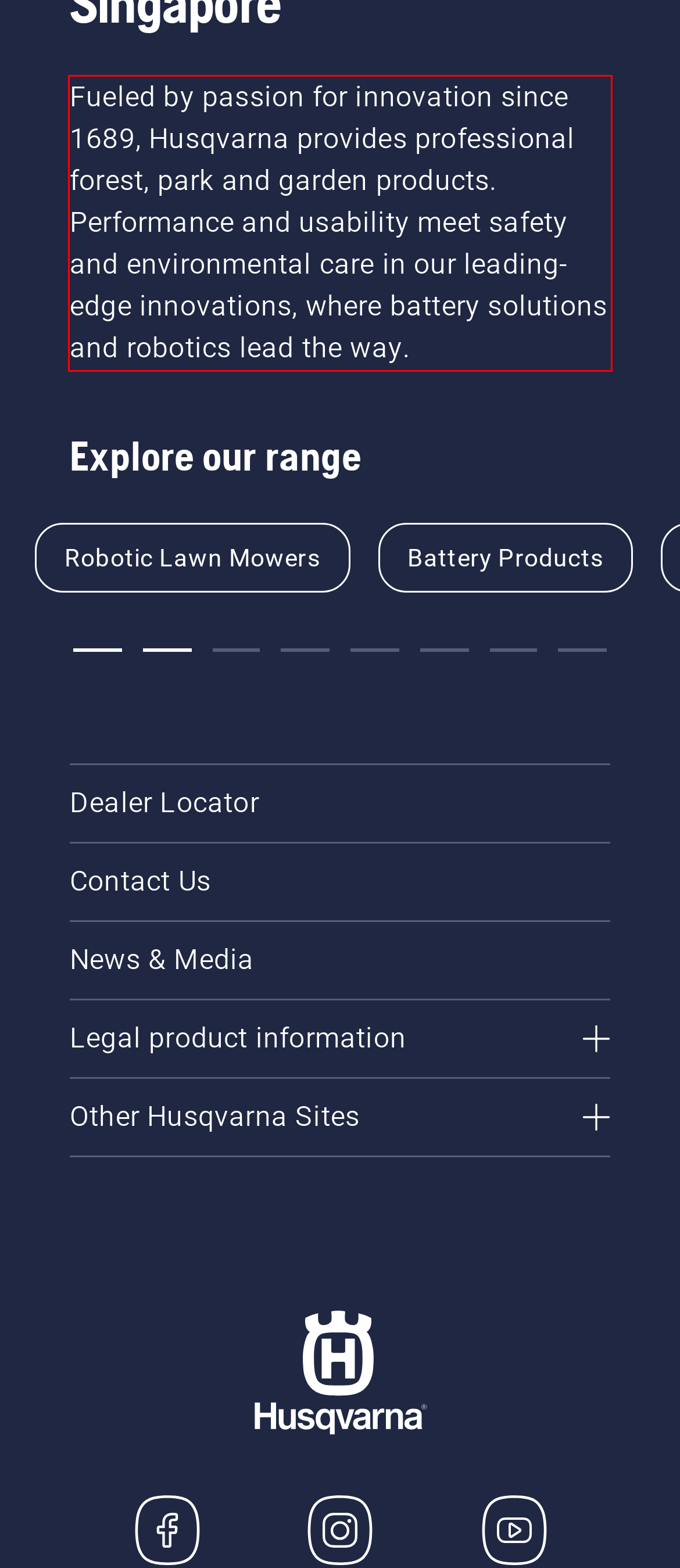From the given screenshot of a webpage, identify the red bounding box and extract the text content within it.

Fueled by passion for innovation since 1689, Husqvarna provides professional forest, park and garden products. Performance and usability meet safety and environmental care in our leading-edge innovations, where battery solutions and robotics lead the way.